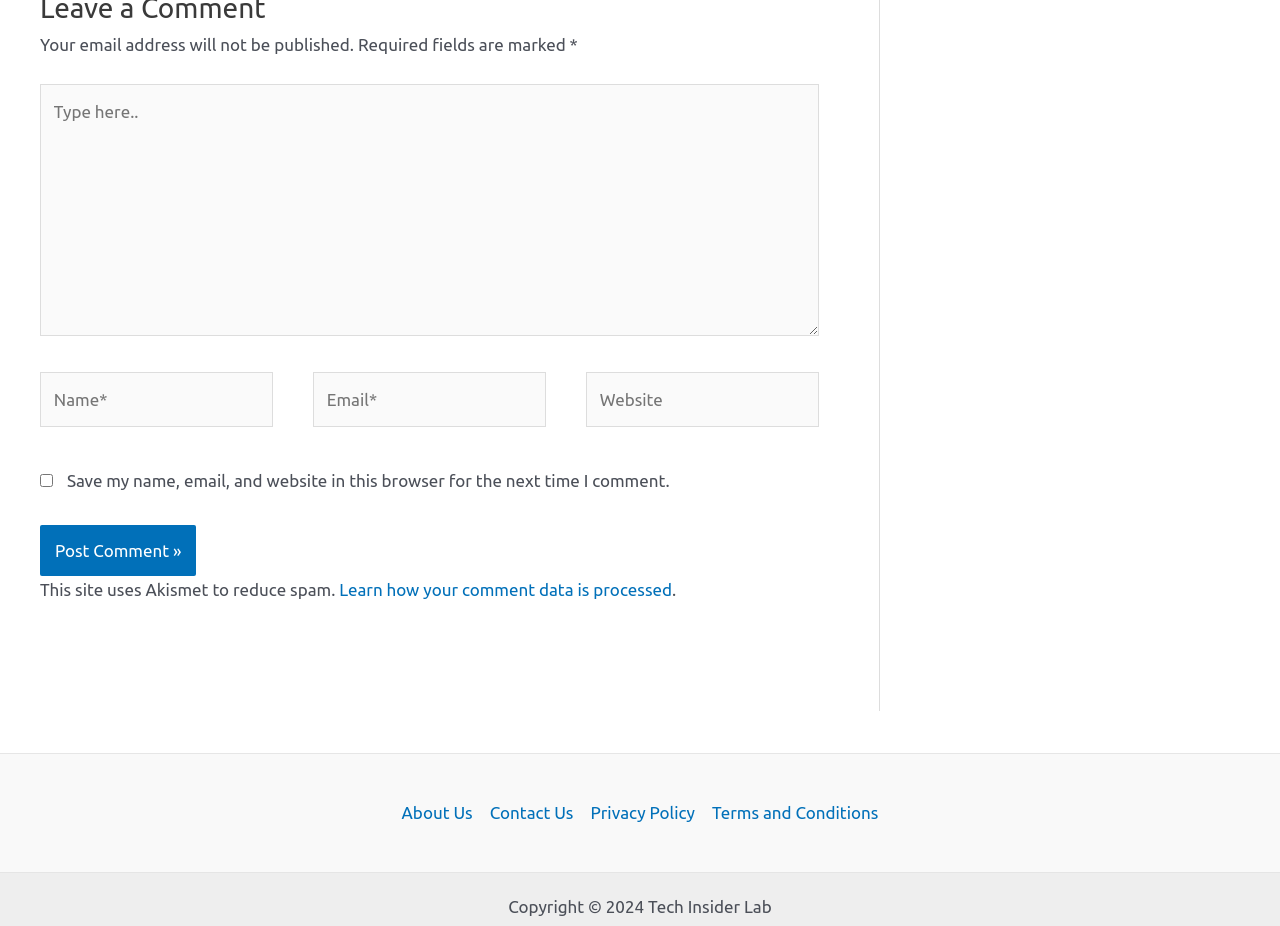What is the label of the button?
Based on the image content, provide your answer in one word or a short phrase.

Post Comment »